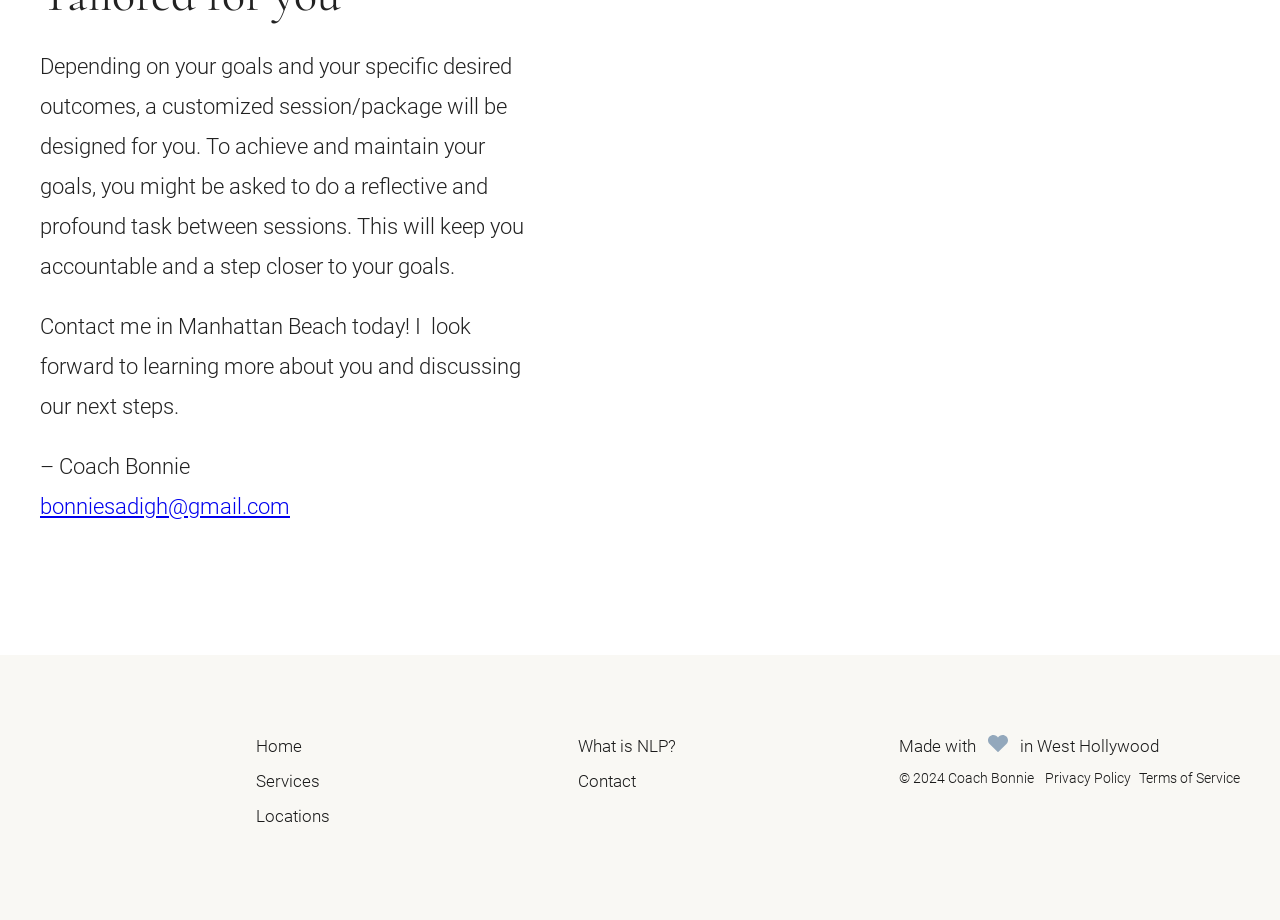What is the year of copyright mentioned on the webpage?
Answer the question with just one word or phrase using the image.

2024